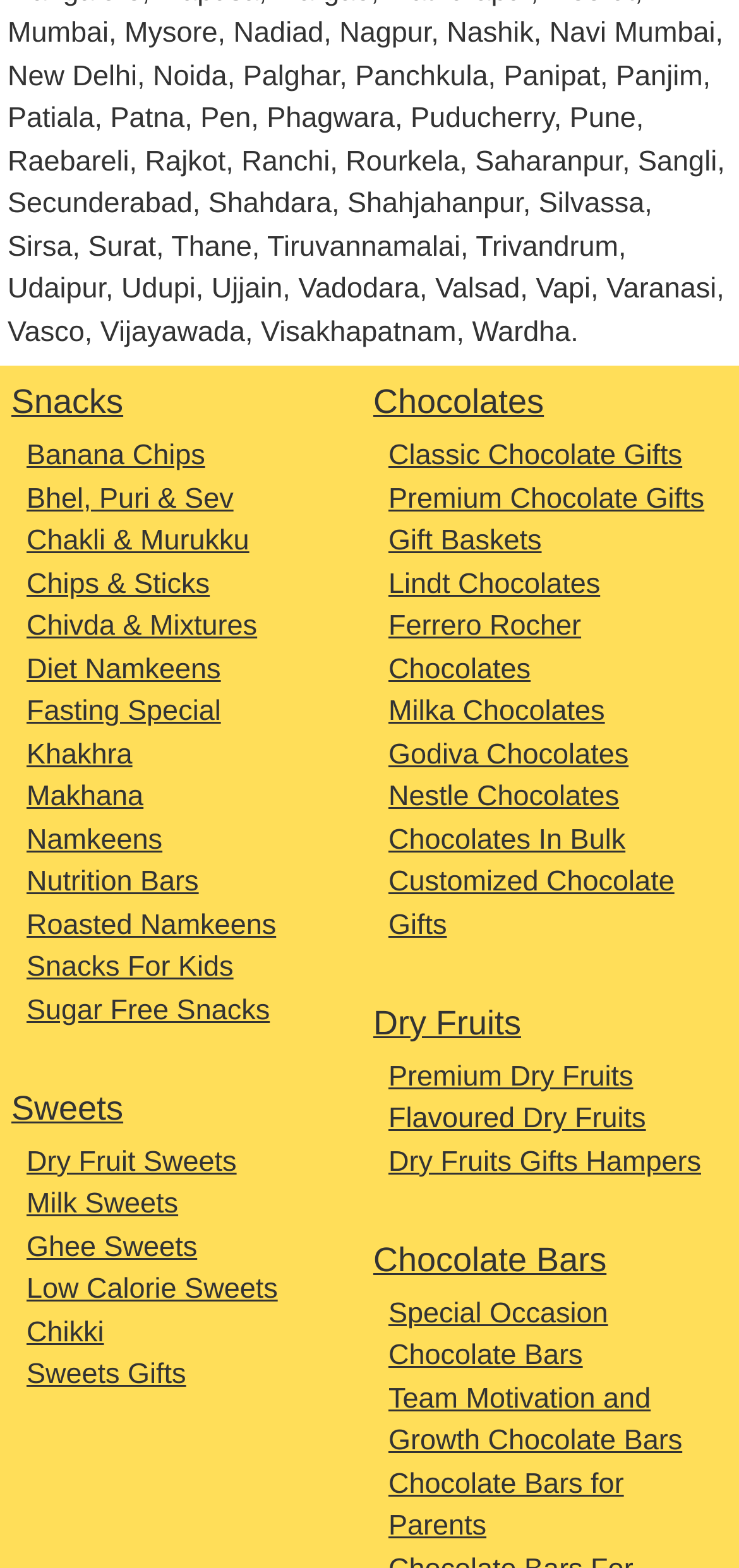Identify the bounding box for the UI element specified in this description: "Milk Sweets". The coordinates must be four float numbers between 0 and 1, formatted as [left, top, right, bottom].

[0.036, 0.758, 0.249, 0.778]